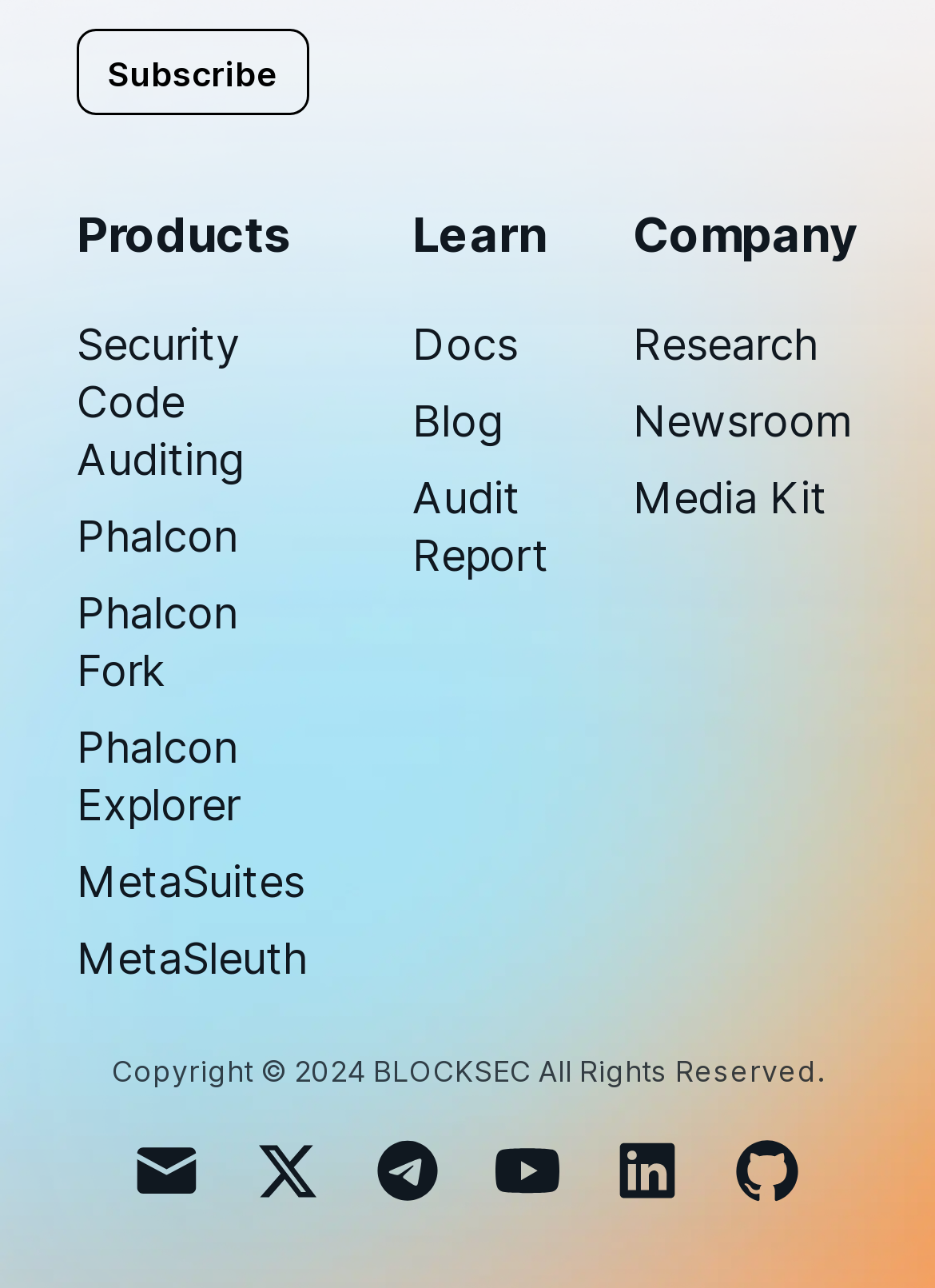Please determine the bounding box coordinates of the section I need to click to accomplish this instruction: "visit Chiang Mai University Library".

None